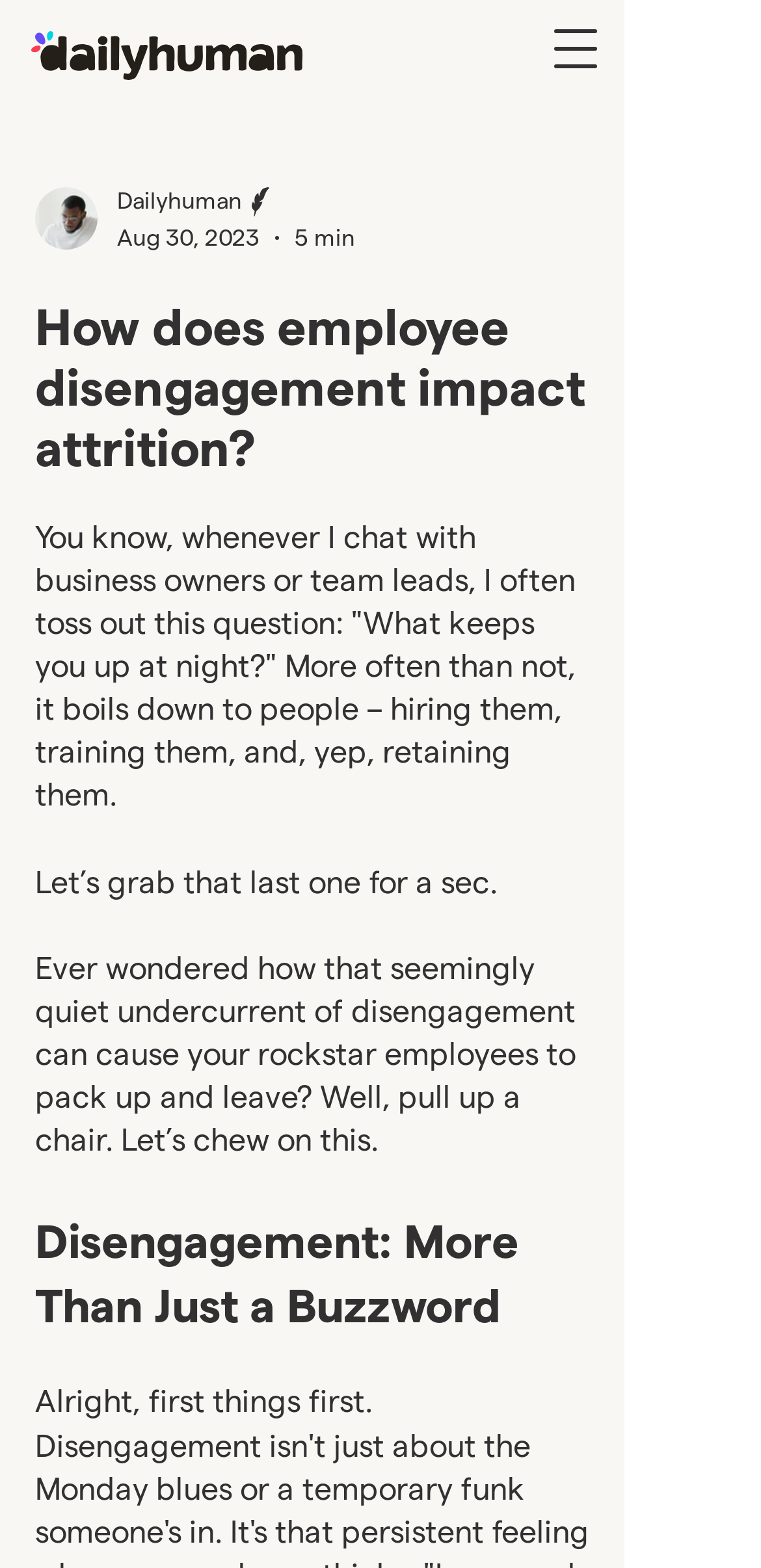Please respond in a single word or phrase: 
Is there a navigation menu on the webpage?

Yes